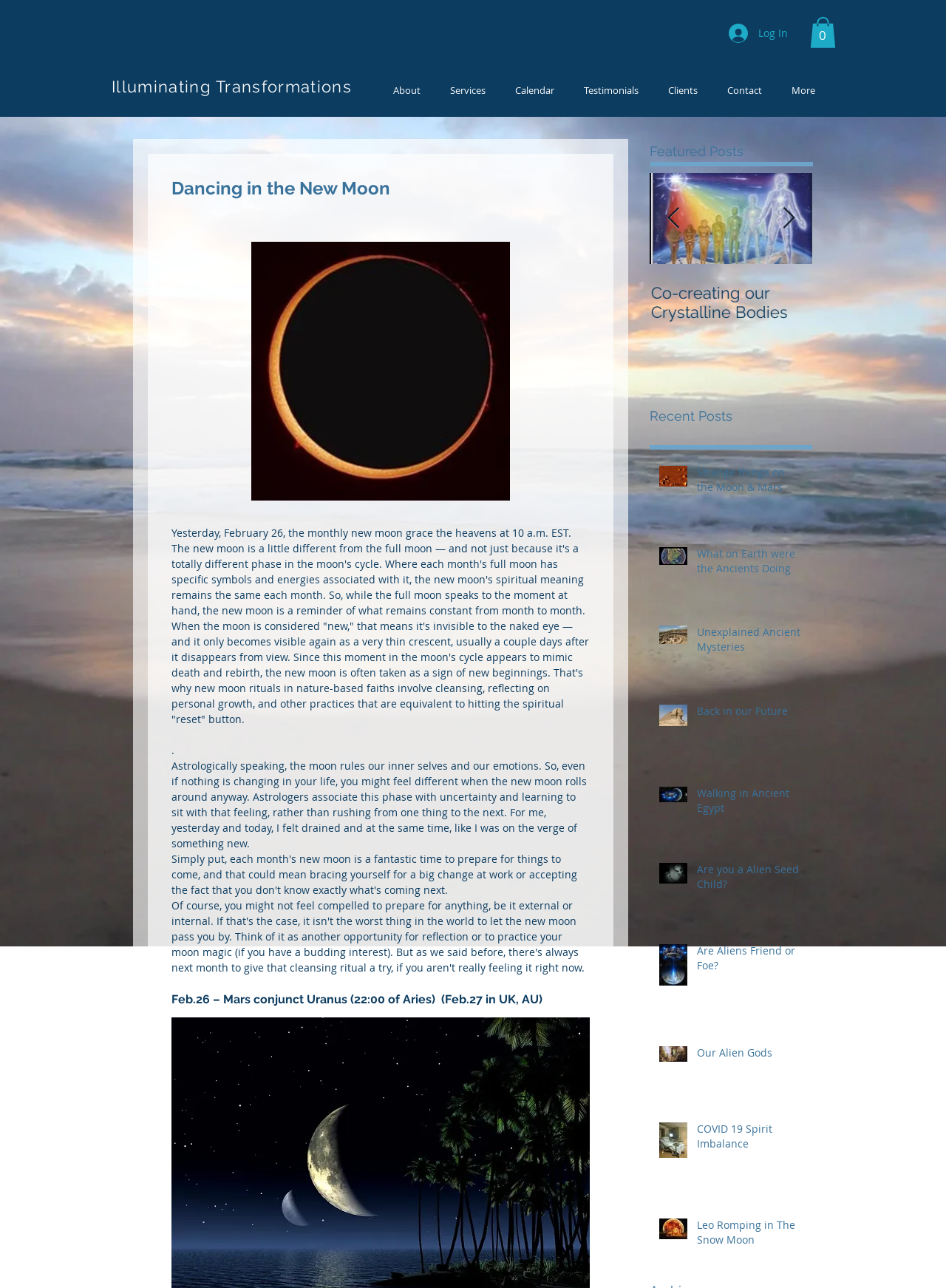What is the purpose of new moon rituals?
Provide a detailed answer to the question, using the image to inform your response.

According to the StaticText element, new moon rituals in nature-based faiths involve cleansing, reflecting on personal growth, and other practices that are equivalent to hitting the spiritual 'reset' button.